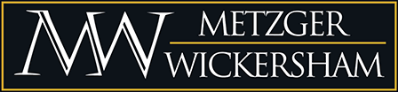What color is the accentuating line?
Answer the question with a single word or phrase by looking at the picture.

Gold